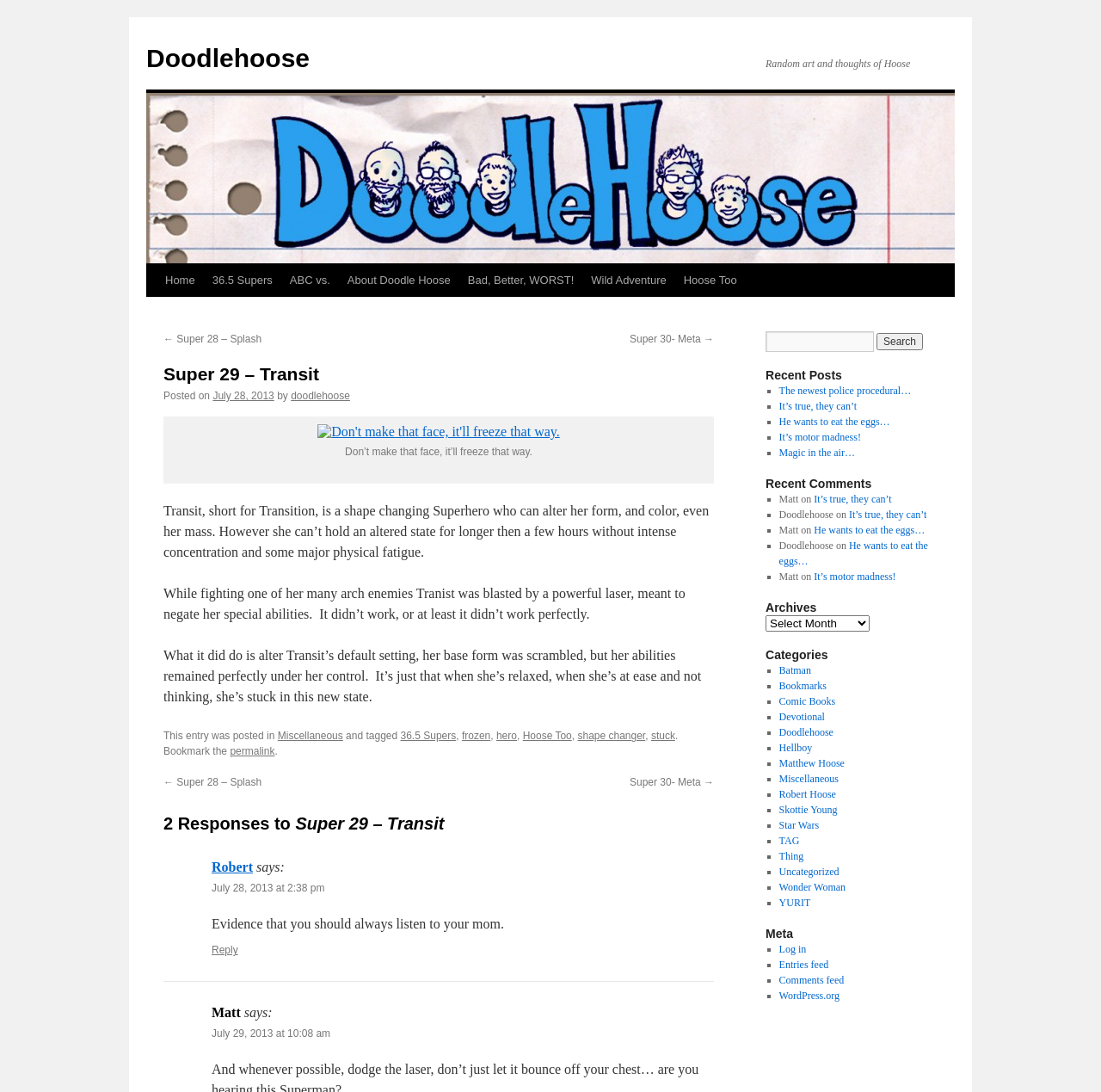What is the name of the author of the post?
Examine the image and provide an in-depth answer to the question.

The name of the author of the post is doodlehoose, which is mentioned in the text 'by doodlehoose' and also in the link 'doodlehoose'.